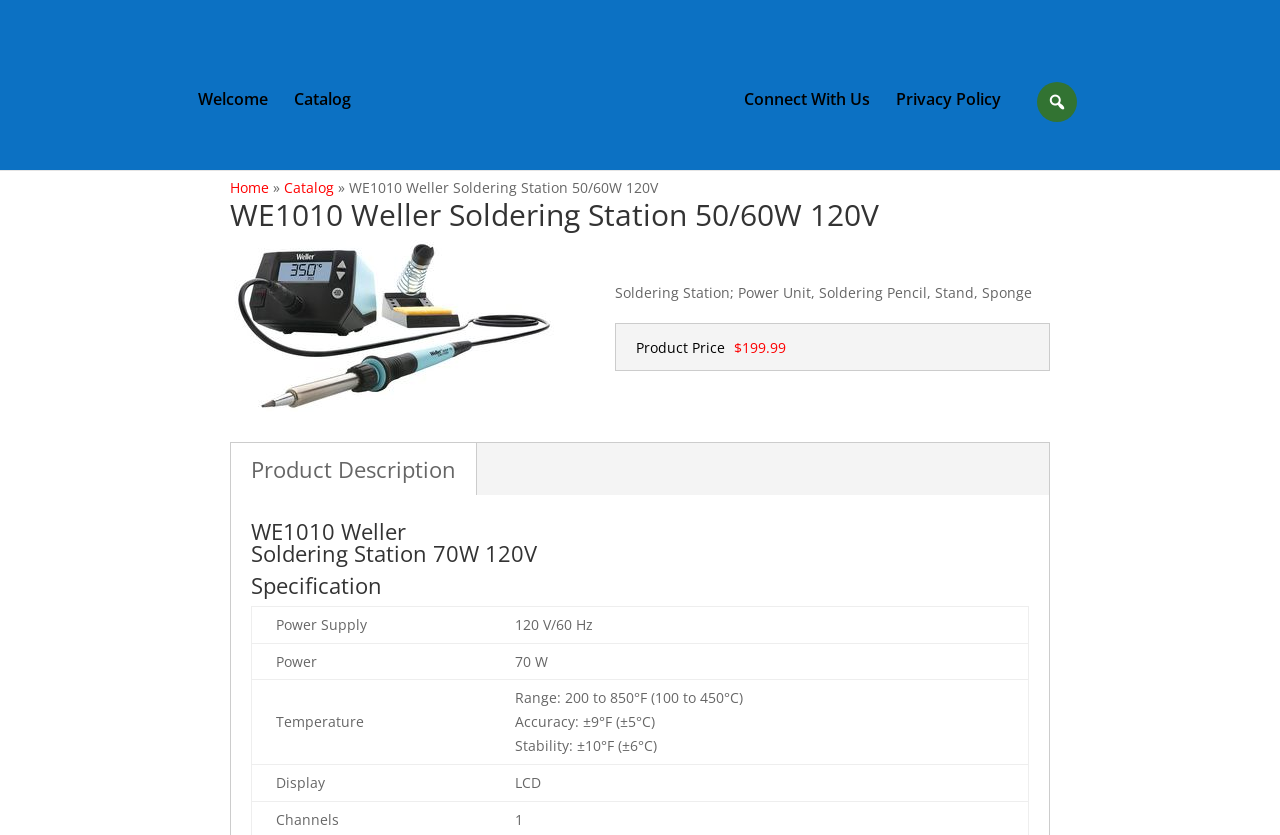What is the text of the webpage's headline?

WE1010 Weller Soldering Station 50/60W 120V